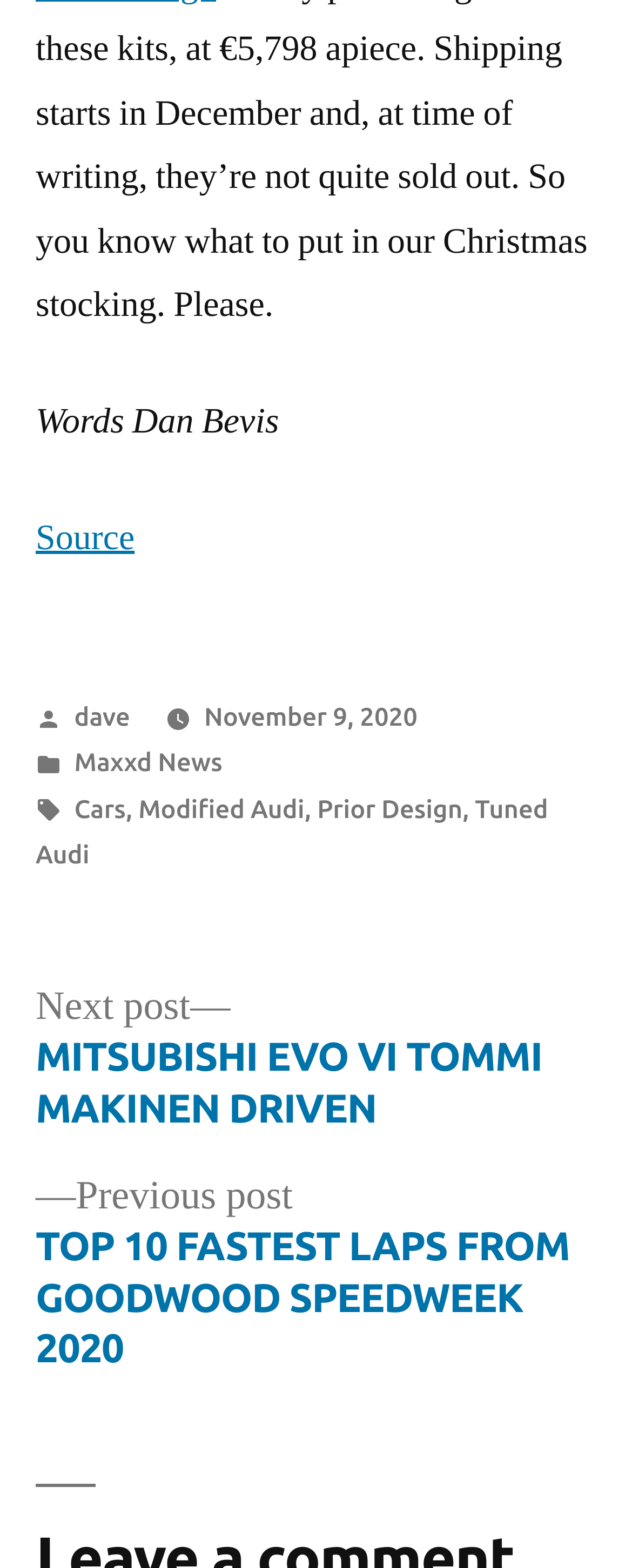Locate the bounding box coordinates of the area to click to fulfill this instruction: "View source". The bounding box should be presented as four float numbers between 0 and 1, in the order [left, top, right, bottom].

[0.056, 0.328, 0.213, 0.357]